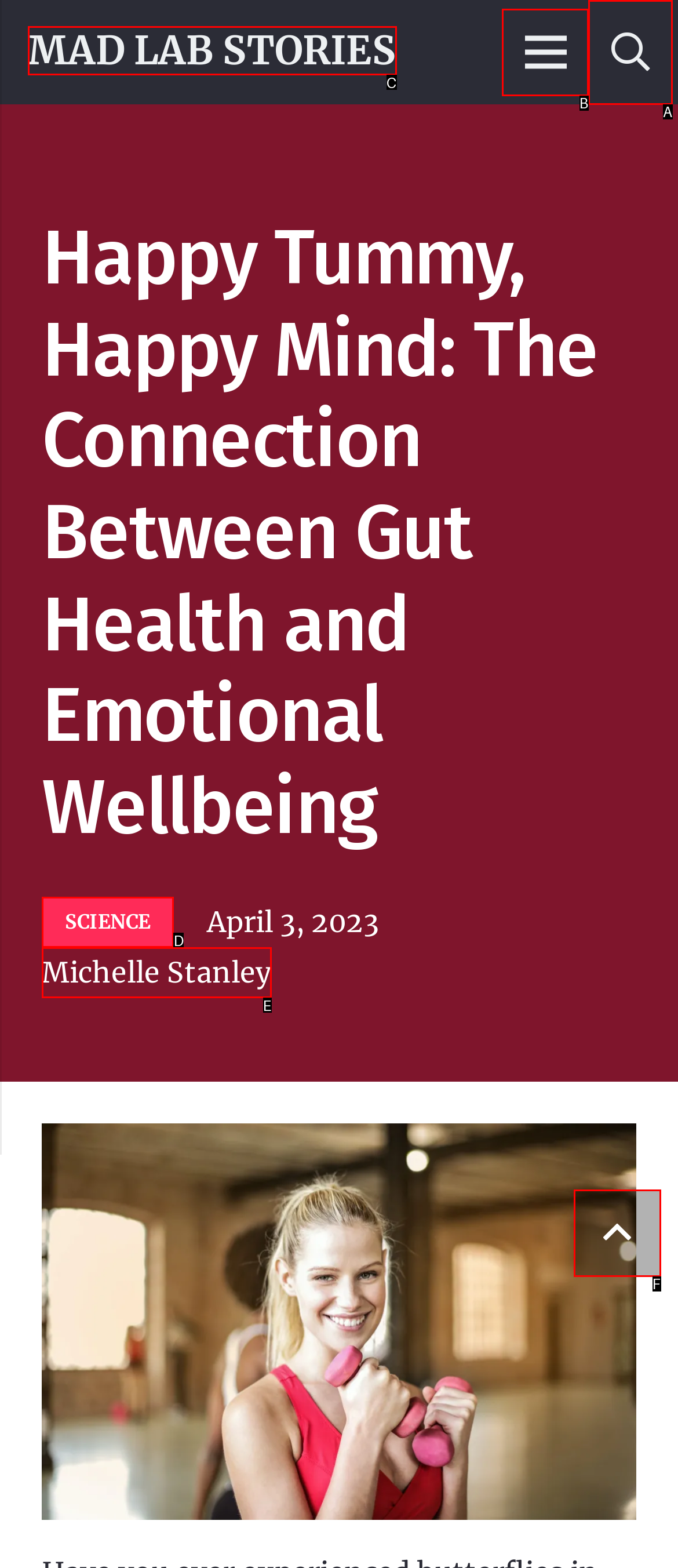Point out the option that aligns with the description: Michelle Stanley
Provide the letter of the corresponding choice directly.

E